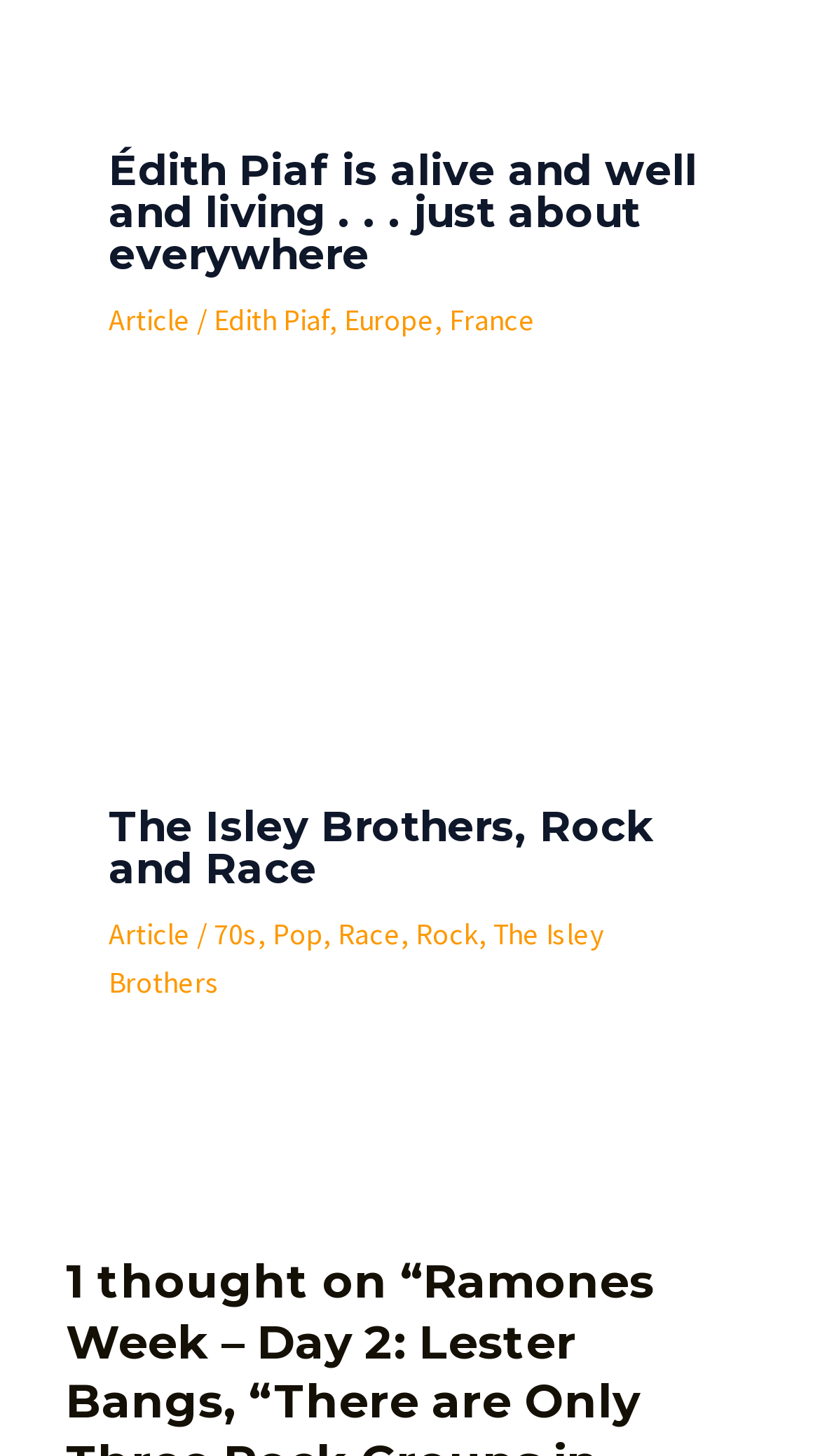Kindly determine the bounding box coordinates for the clickable area to achieve the given instruction: "Explore family dentistry services".

None